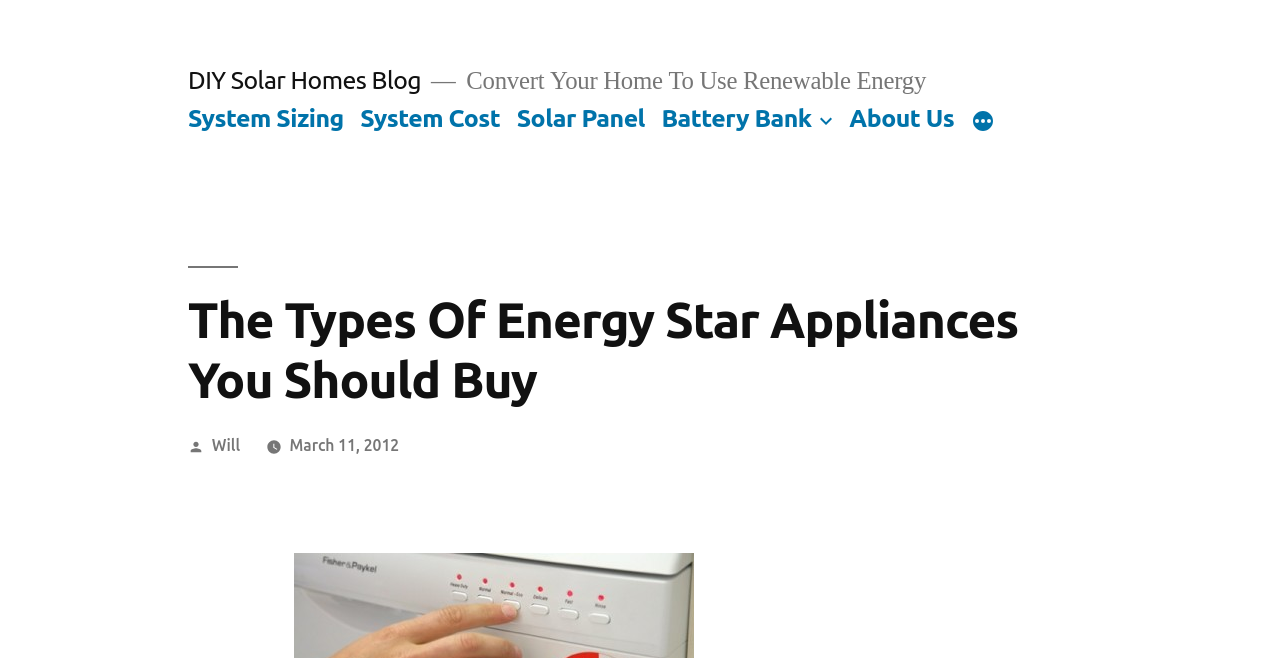Please find the bounding box coordinates of the element that you should click to achieve the following instruction: "Visit DIY Solar Homes Blog". The coordinates should be presented as four float numbers between 0 and 1: [left, top, right, bottom].

[0.147, 0.1, 0.329, 0.143]